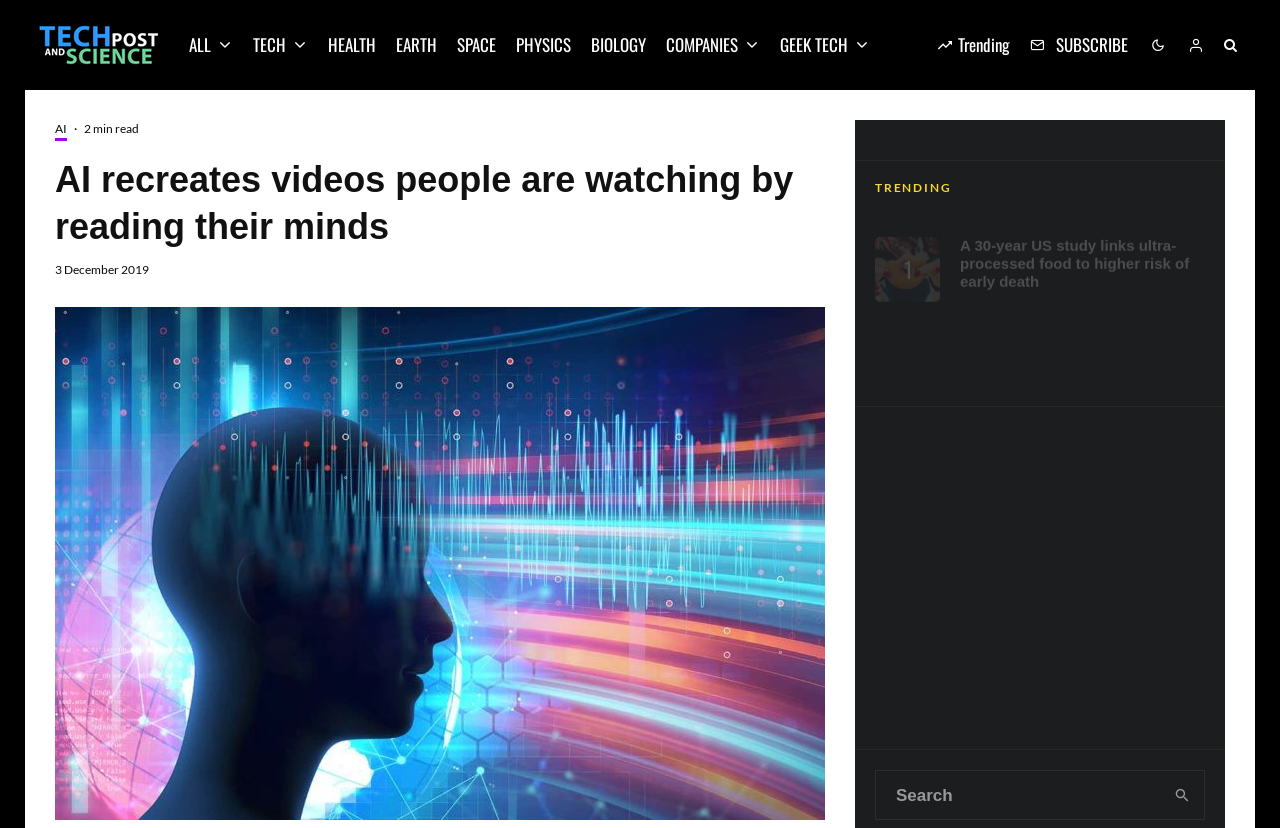Determine the bounding box coordinates for the UI element matching this description: "Trending".

[0.723, 0.0, 0.796, 0.108]